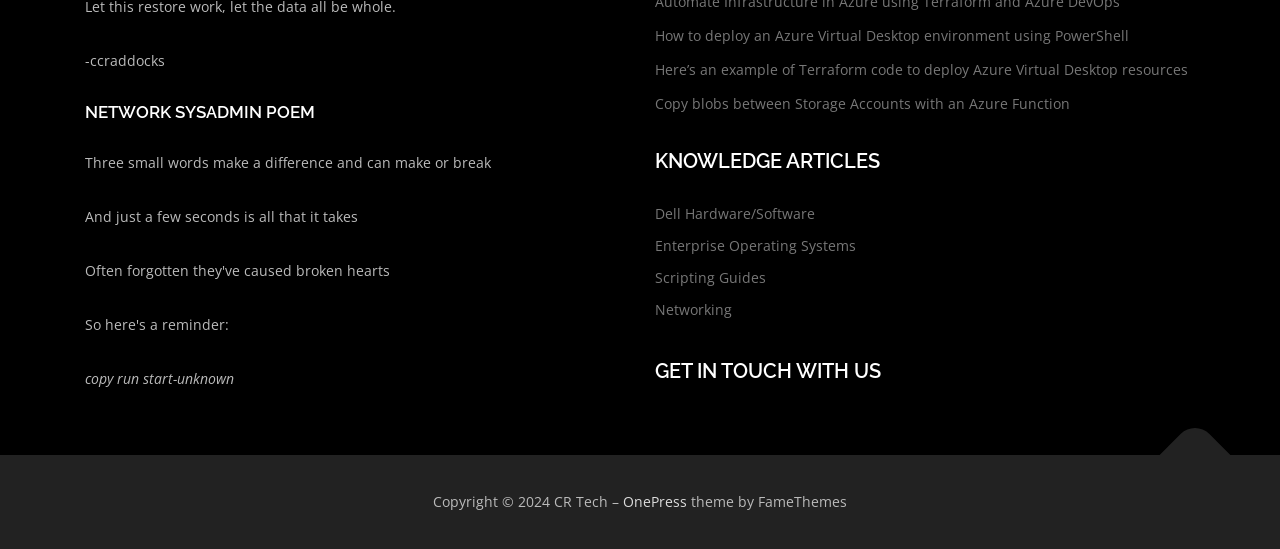What is the name of the theme used by the website?
Refer to the image and answer the question using a single word or phrase.

OnePress